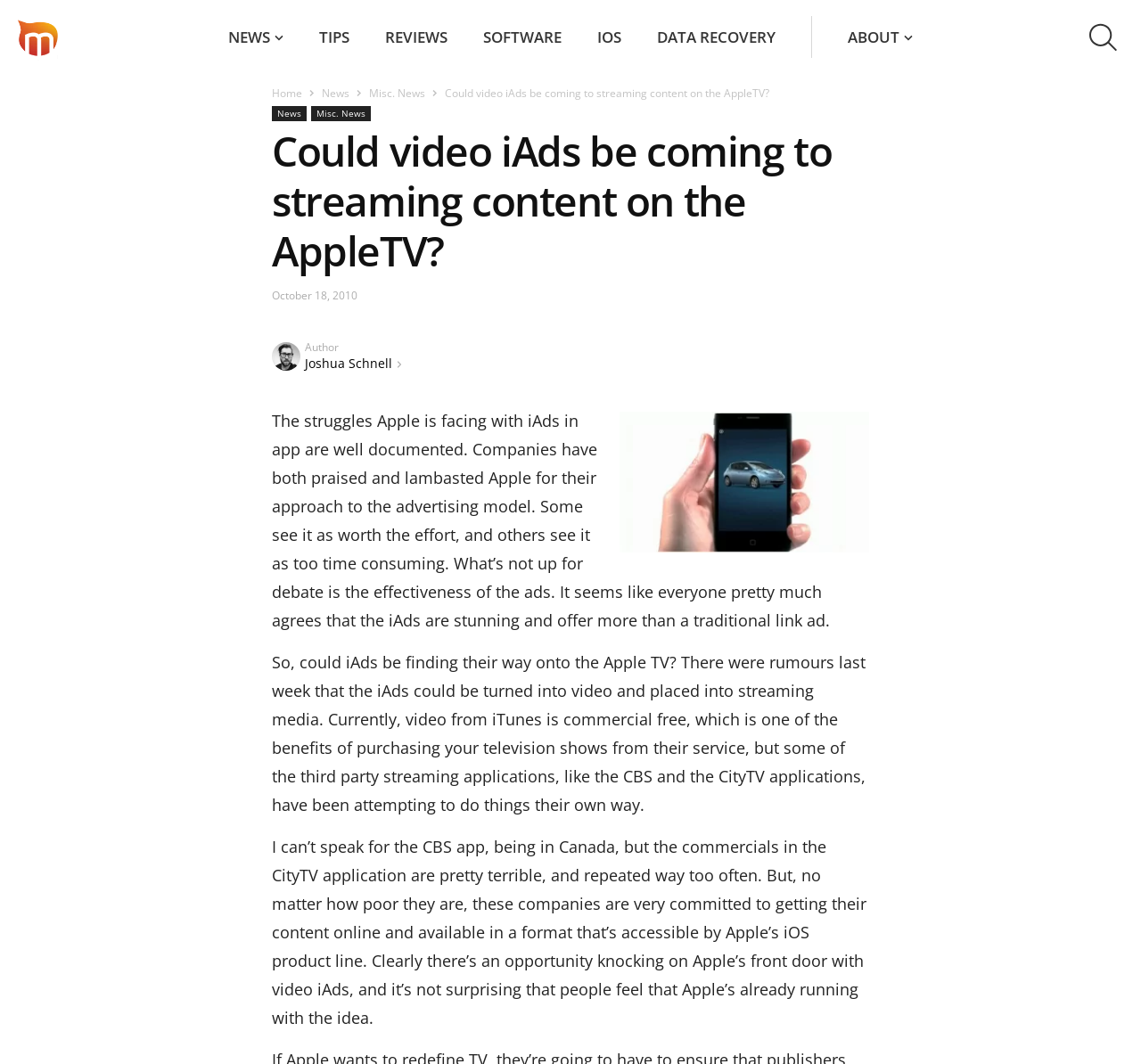Locate the headline of the webpage and generate its content.

Could video iAds be coming to streaming content on the AppleTV?